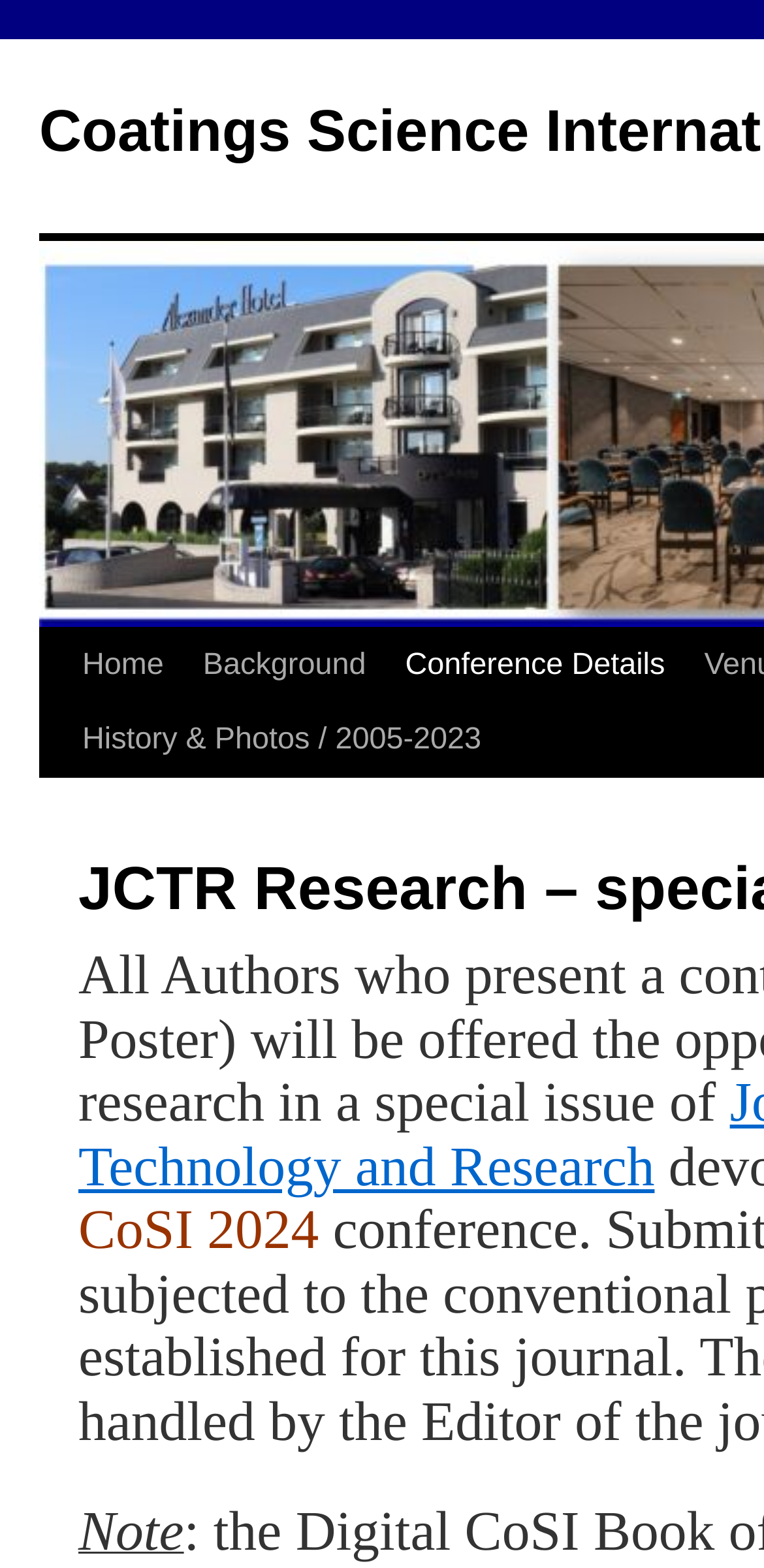How many links are in the top navigation bar?
Provide a one-word or short-phrase answer based on the image.

4